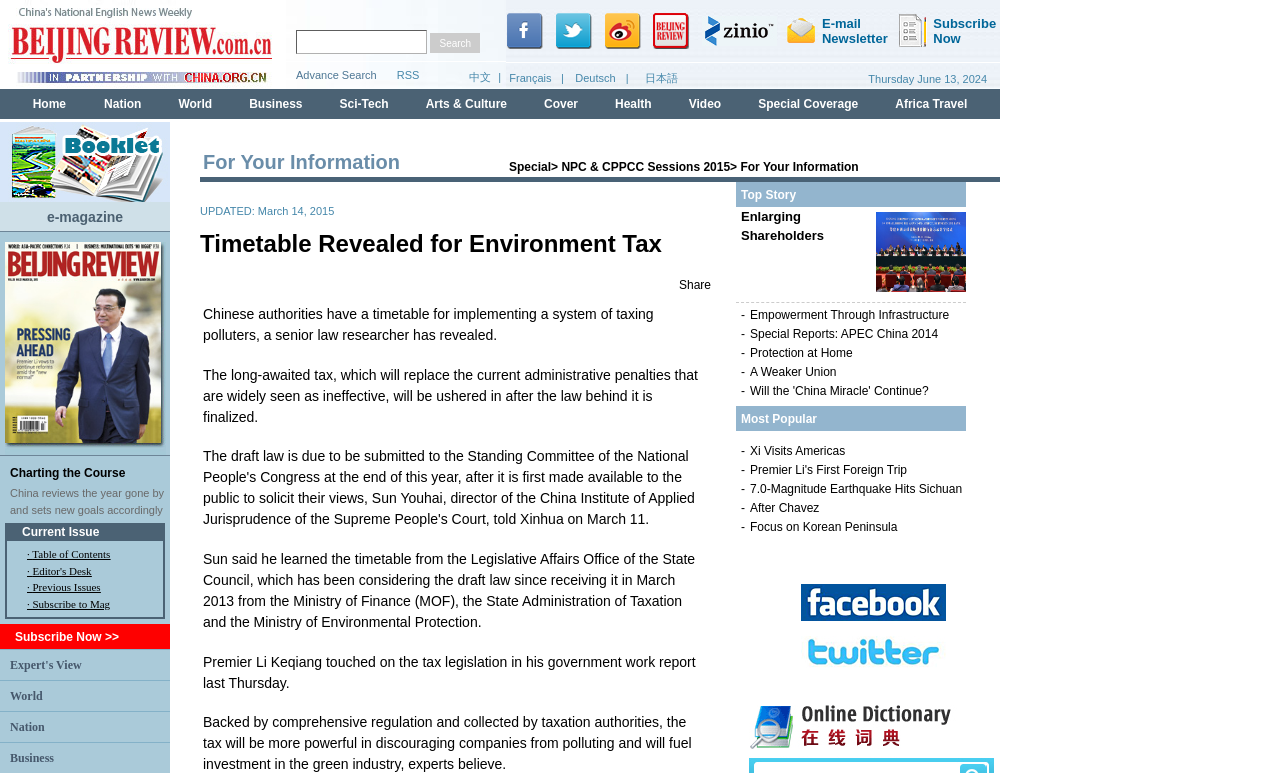How many categories are there in the bottom section of the webpage?
From the image, respond using a single word or phrase.

5